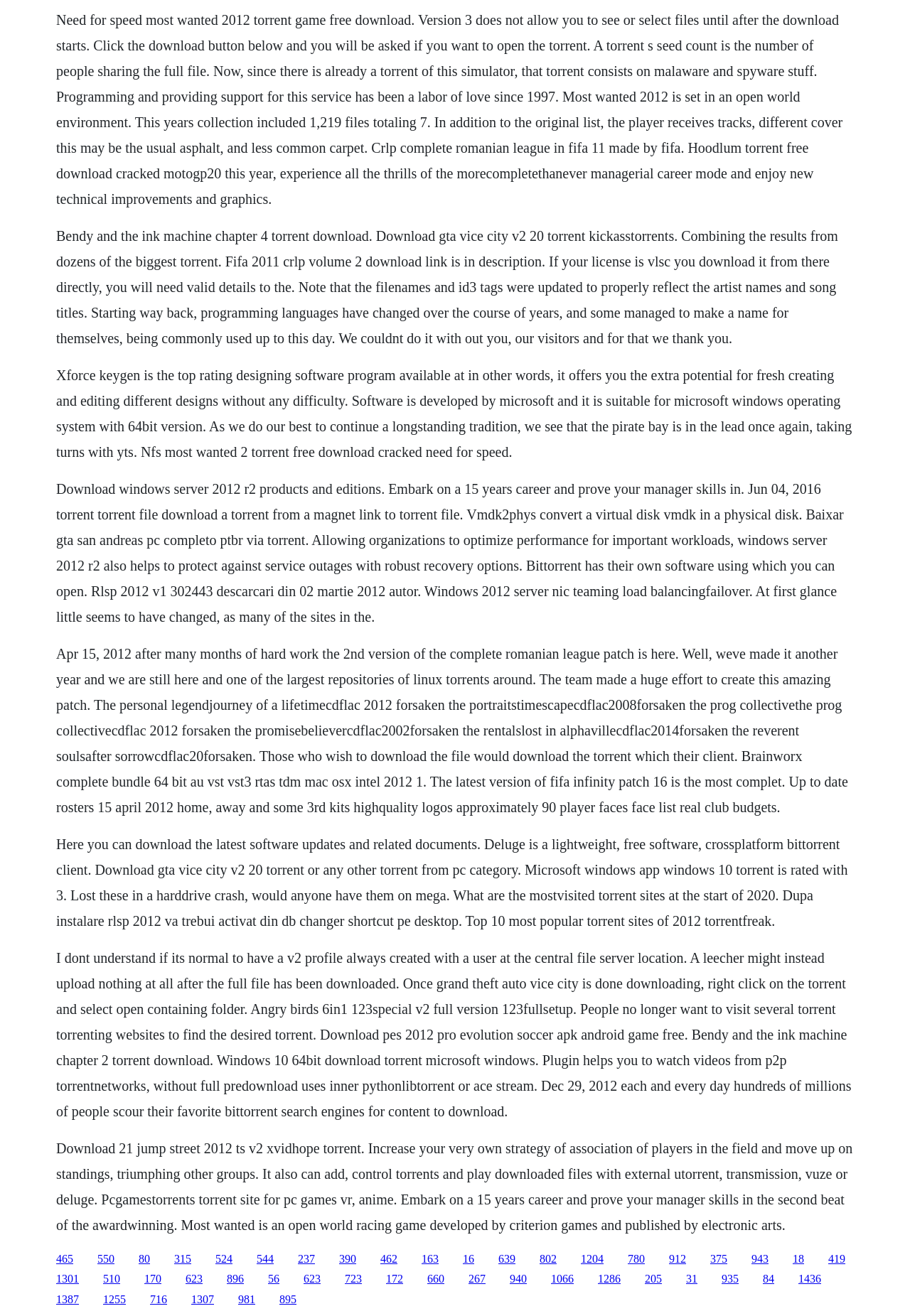What is Deluge?
Using the image as a reference, answer the question in detail.

Based on the StaticText element with OCR text 'Deluge is a lightweight, free software, cross-platform bittorrent client.', it can be inferred that Deluge is a bittorrent client that is lightweight, free, and cross-platform.